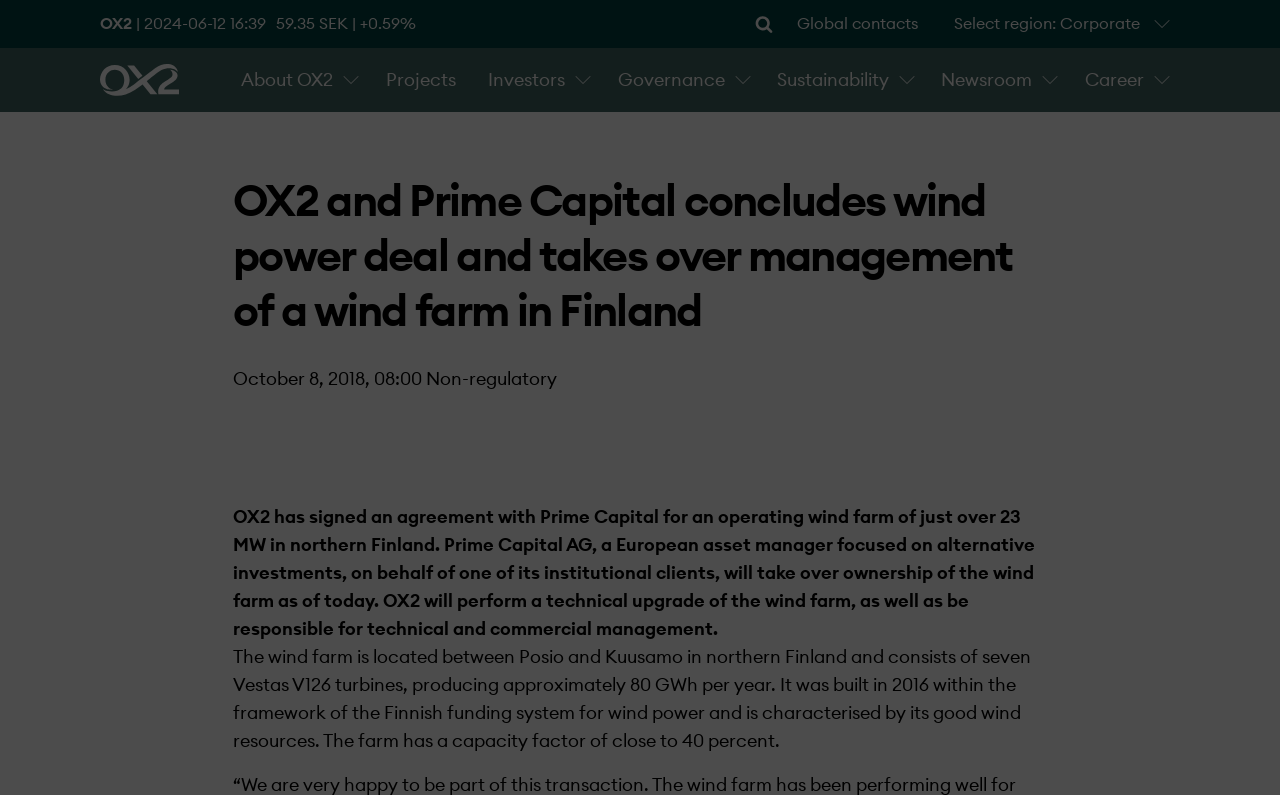Provide the bounding box coordinates of the UI element that matches the description: "Projects".

[0.289, 0.073, 0.369, 0.128]